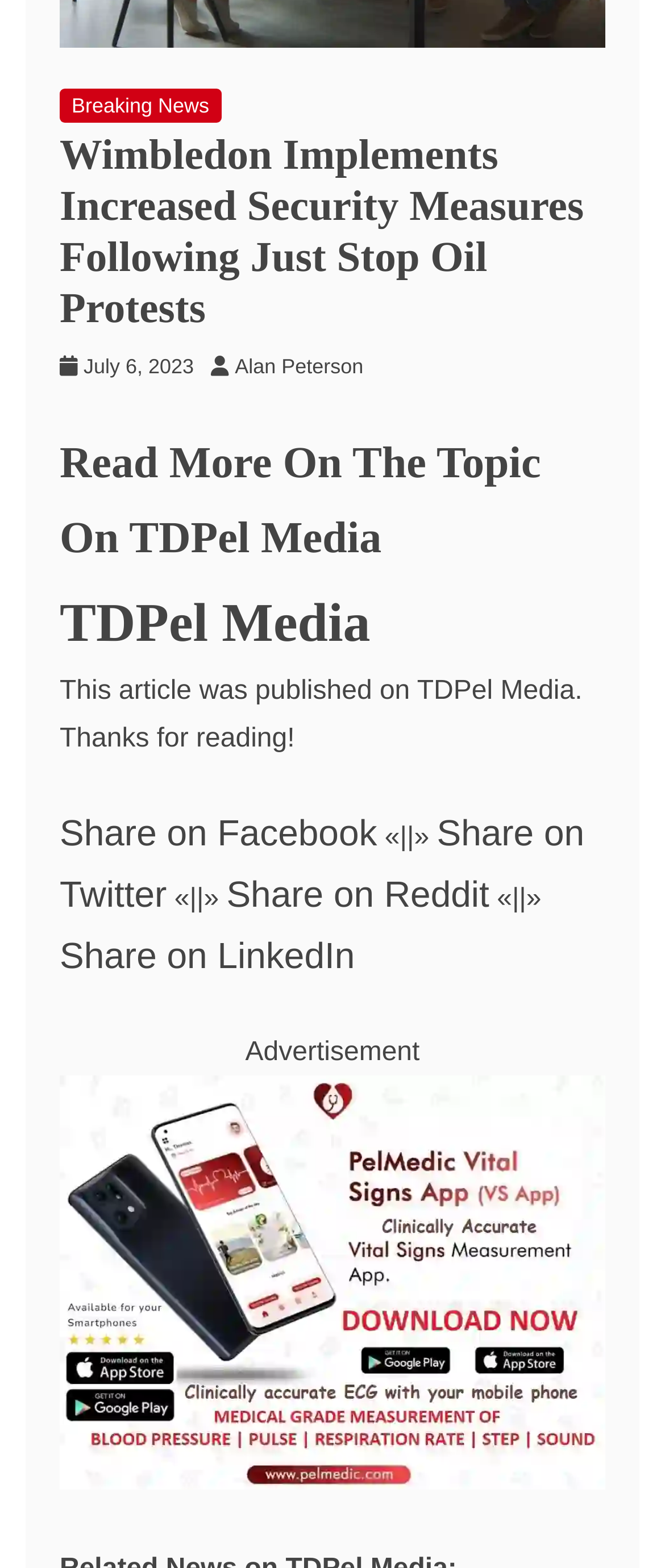Give a concise answer using only one word or phrase for this question:
Who is the author of the article?

Alan Peterson